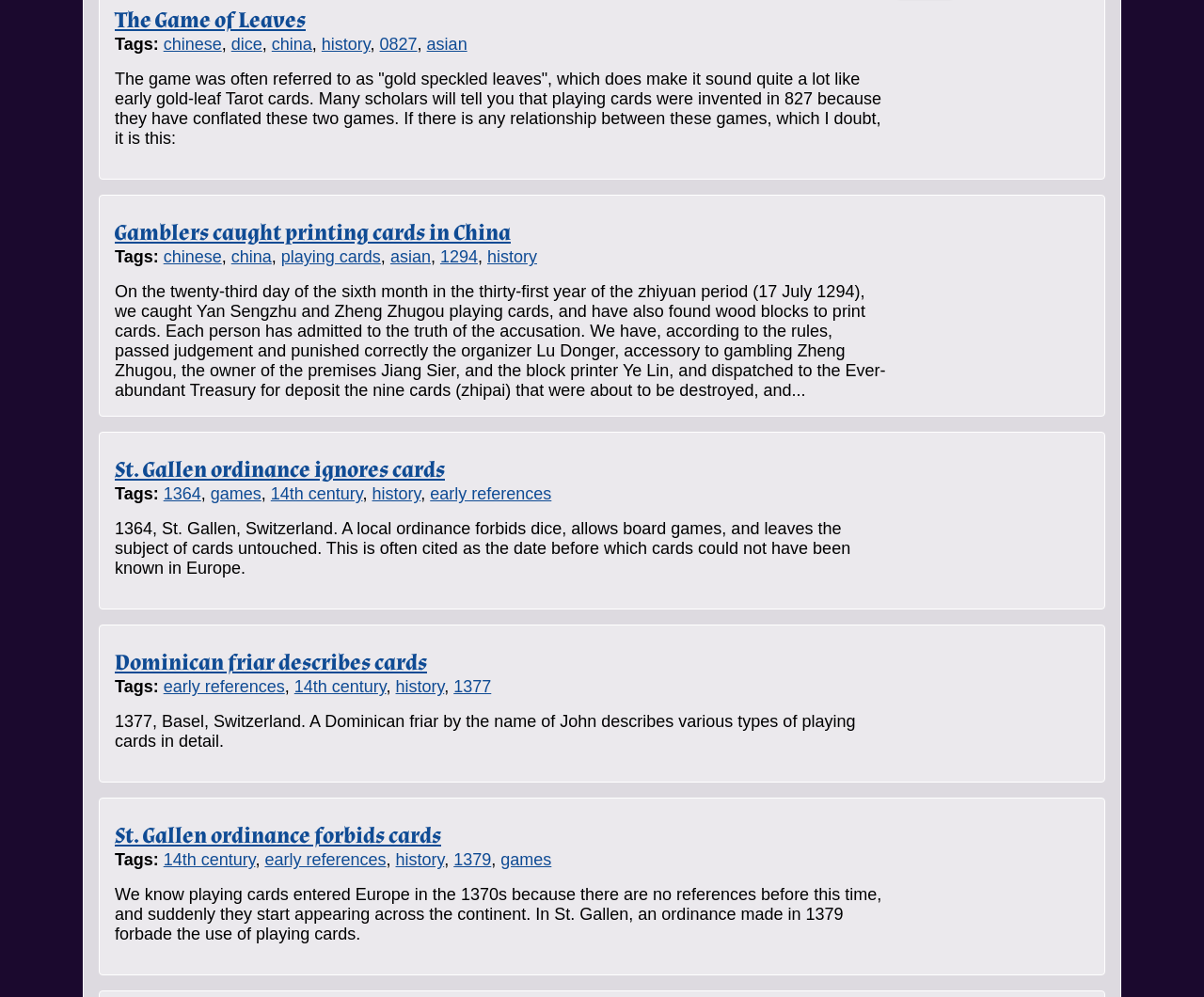In what year were gamblers caught printing cards in China?
Refer to the image and provide a one-word or short phrase answer.

1294